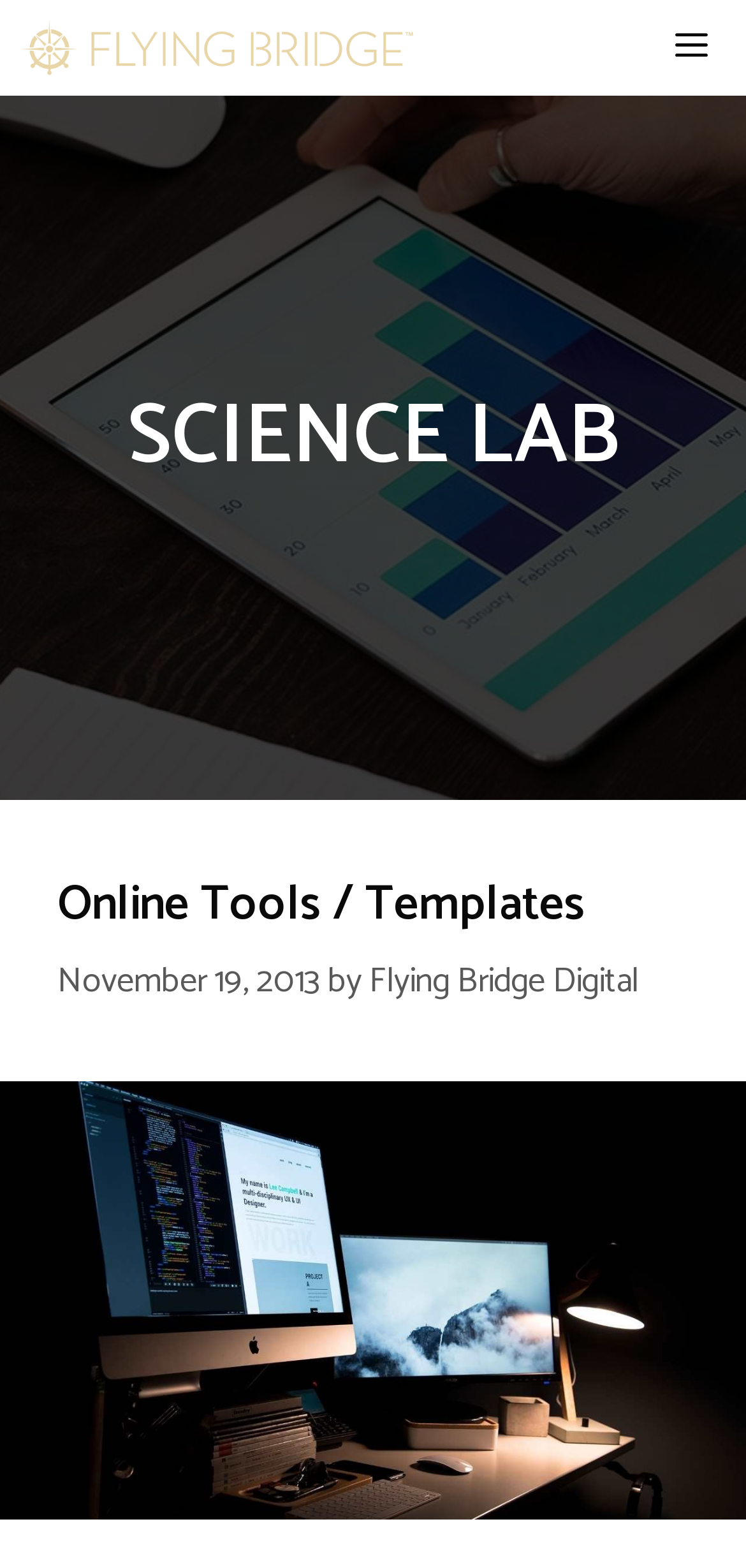Answer with a single word or phrase: 
What is the date of the online tool or template?

November 19, 2013